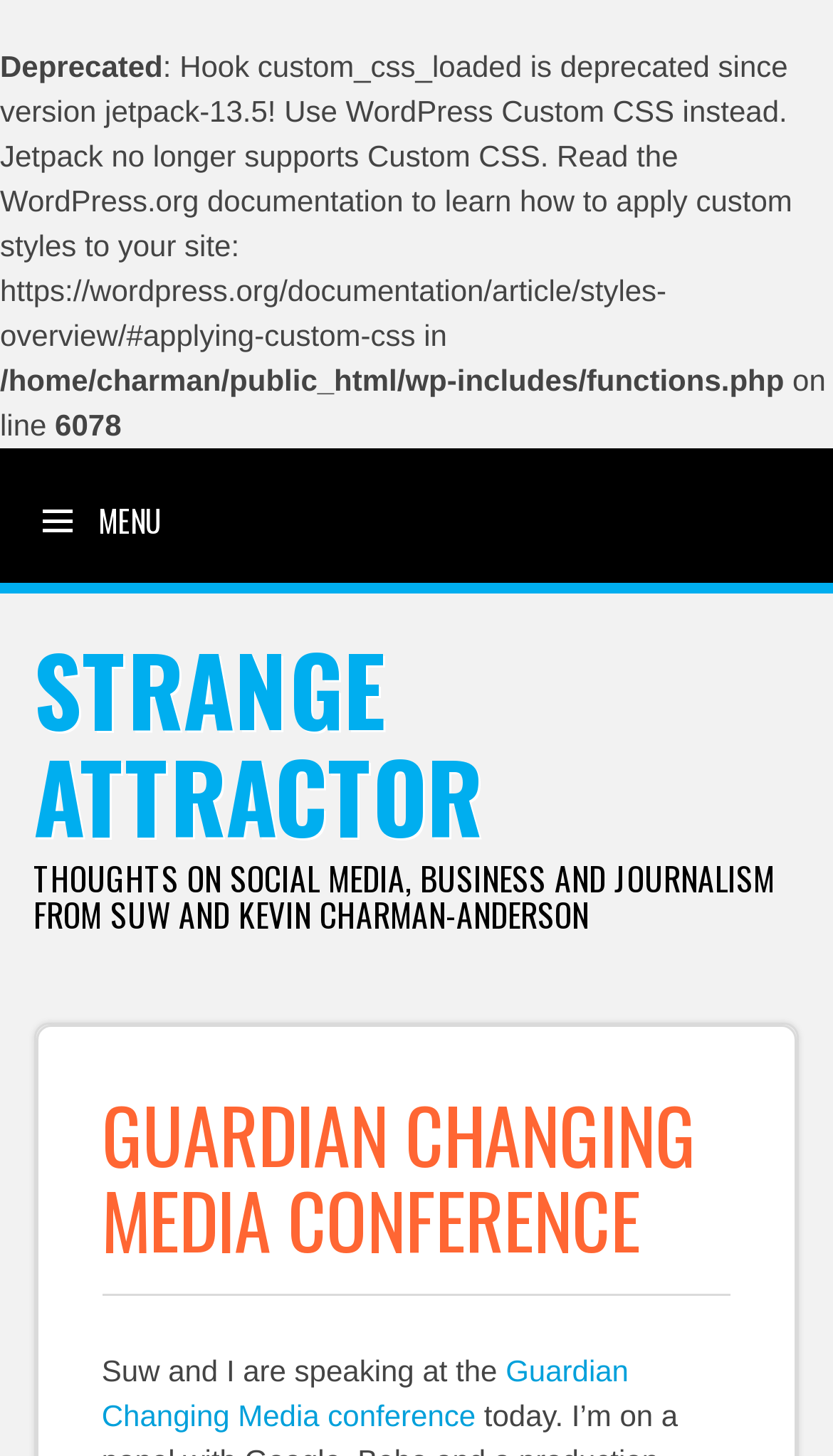Describe all the key features of the webpage in detail.

The webpage appears to be a blog post or article page. At the top, there is a warning message about a deprecated custom CSS feature, which is quite lengthy and spans almost the entire width of the page. Below this warning, there is a file path and line number indication, which seems to be related to the warning message.

On the top-left corner, there is a menu icon represented by a symbol, and next to it, a "SKIP TO CONTENT" link. Below these elements, there is a group of headings and links that form the main content area. The first heading is "STRANGE ATTRACTOR", which is also a link. Below this, there is a subheading that describes the blog's focus on social media, business, and journalism.

The main content of the page starts with a heading "GUARDIAN CHANGING MEDIA CONFERENCE", which is followed by a paragraph of text that mentions Suw and the author speaking at the conference. The text is positioned in the middle of the page, with some empty space above and below it. There are no images on the page.